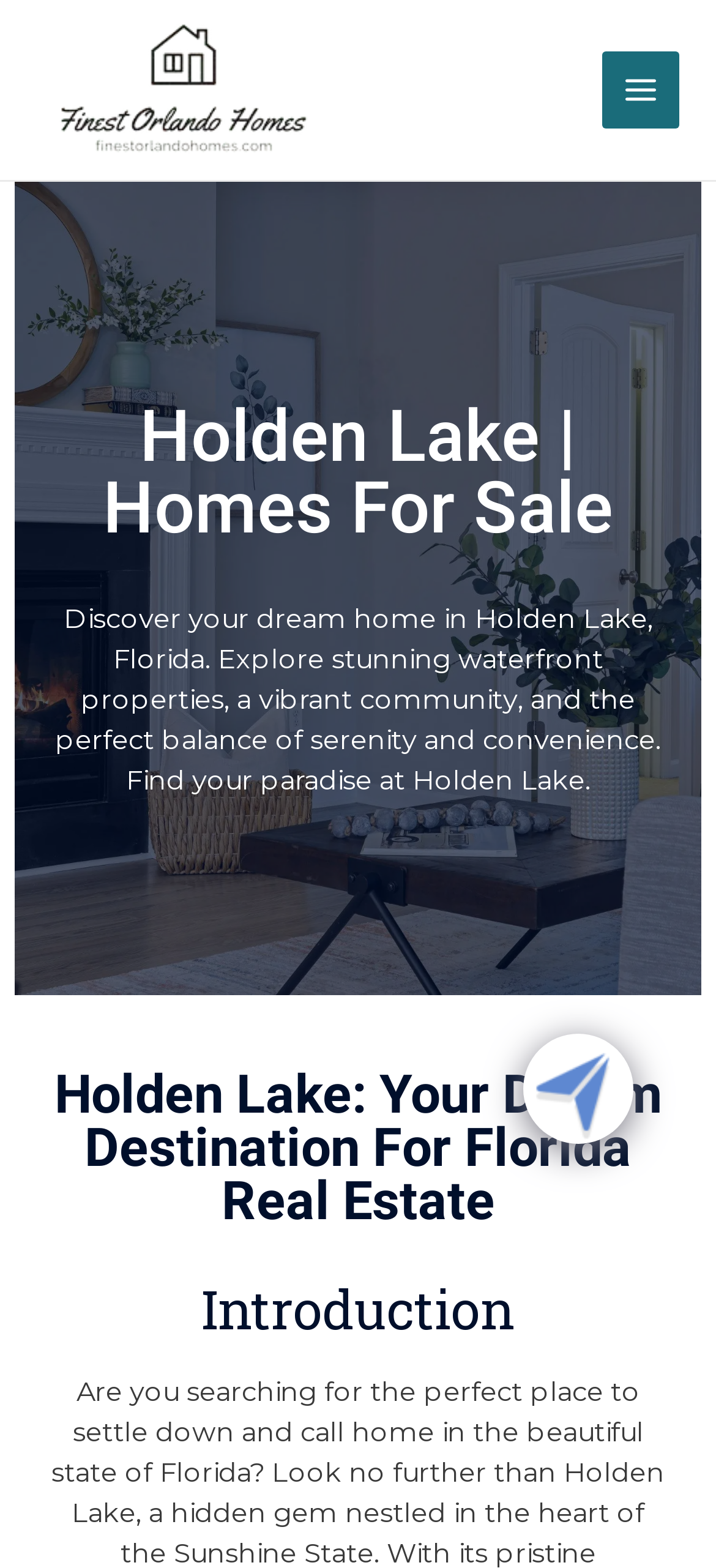Can you give a comprehensive explanation to the question given the content of the image?
Are there any images on the webpage?

There are multiple images on the webpage, including the 'Finest Orlando Homes' image, the image associated with the 'MAIN MENU' button, and the 'wpChatIcon' image, indicating that the webpage uses visual elements to enhance the user experience.